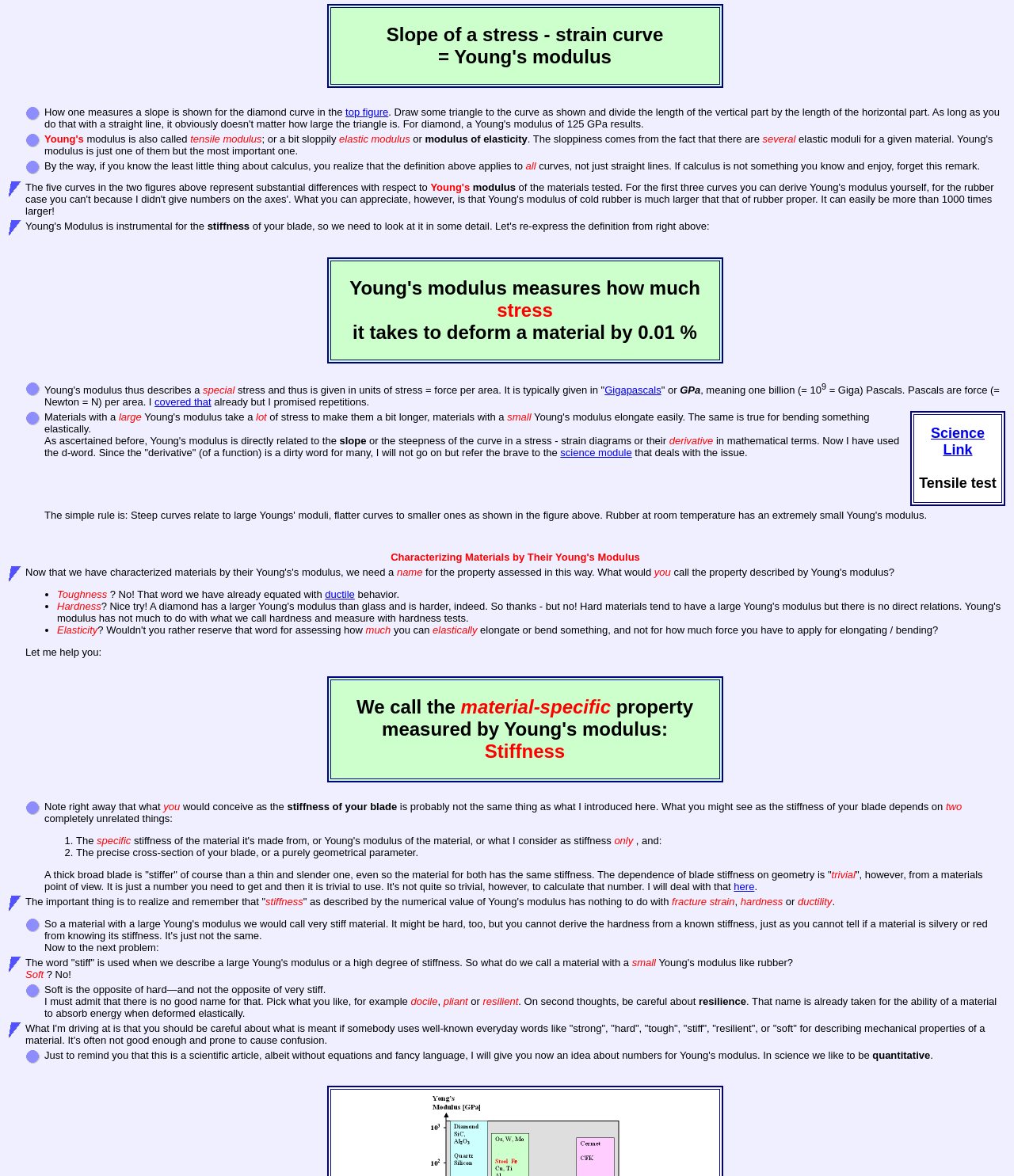What is Young's modulus also called?
Offer a detailed and exhaustive answer to the question.

According to the webpage, Young's modulus is also called tensile modulus; or a bit sloppily elastic modulus or modulus of elasticity. This information can be found in the text of the gridcell element with OCR text 'Young's modulus is also called tensile modulus; or a bit sloppily elastic modulus or modulus of elasticity.'